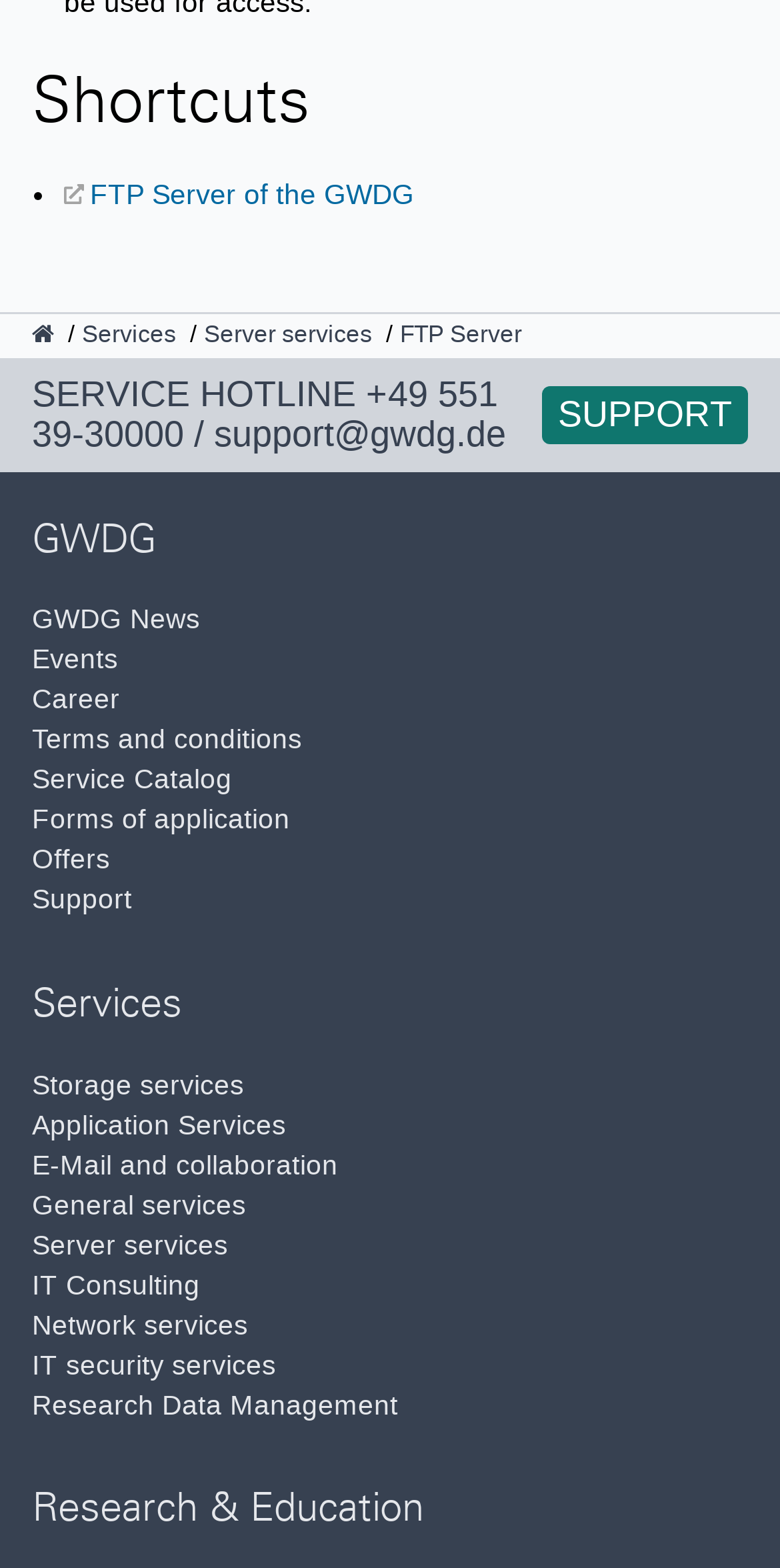Identify the bounding box coordinates of the specific part of the webpage to click to complete this instruction: "Check IT security services".

[0.041, 0.858, 0.959, 0.884]